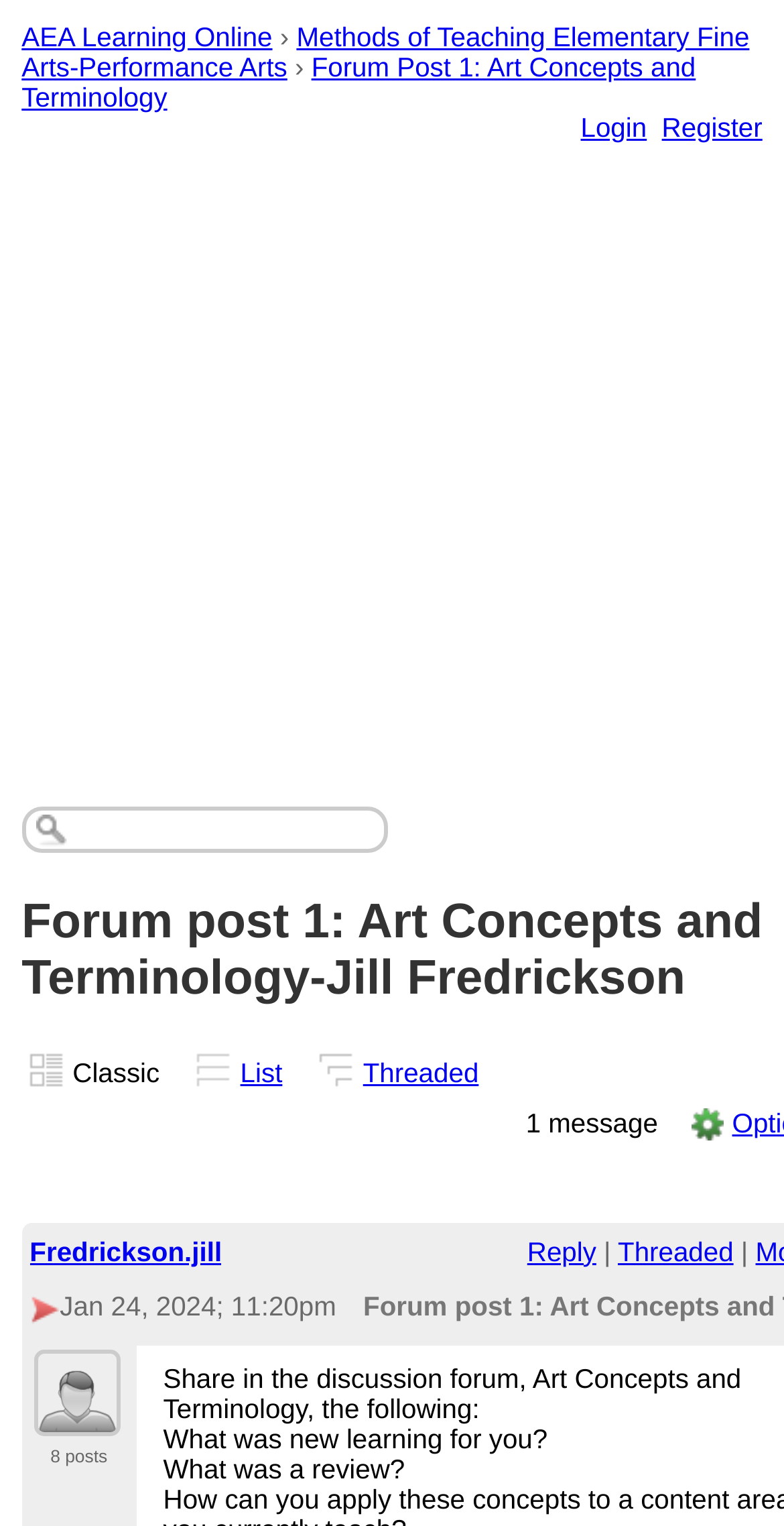Locate the bounding box coordinates of the area you need to click to fulfill this instruction: 'Login to the forum'. The coordinates must be in the form of four float numbers ranging from 0 to 1: [left, top, right, bottom].

[0.741, 0.073, 0.825, 0.093]